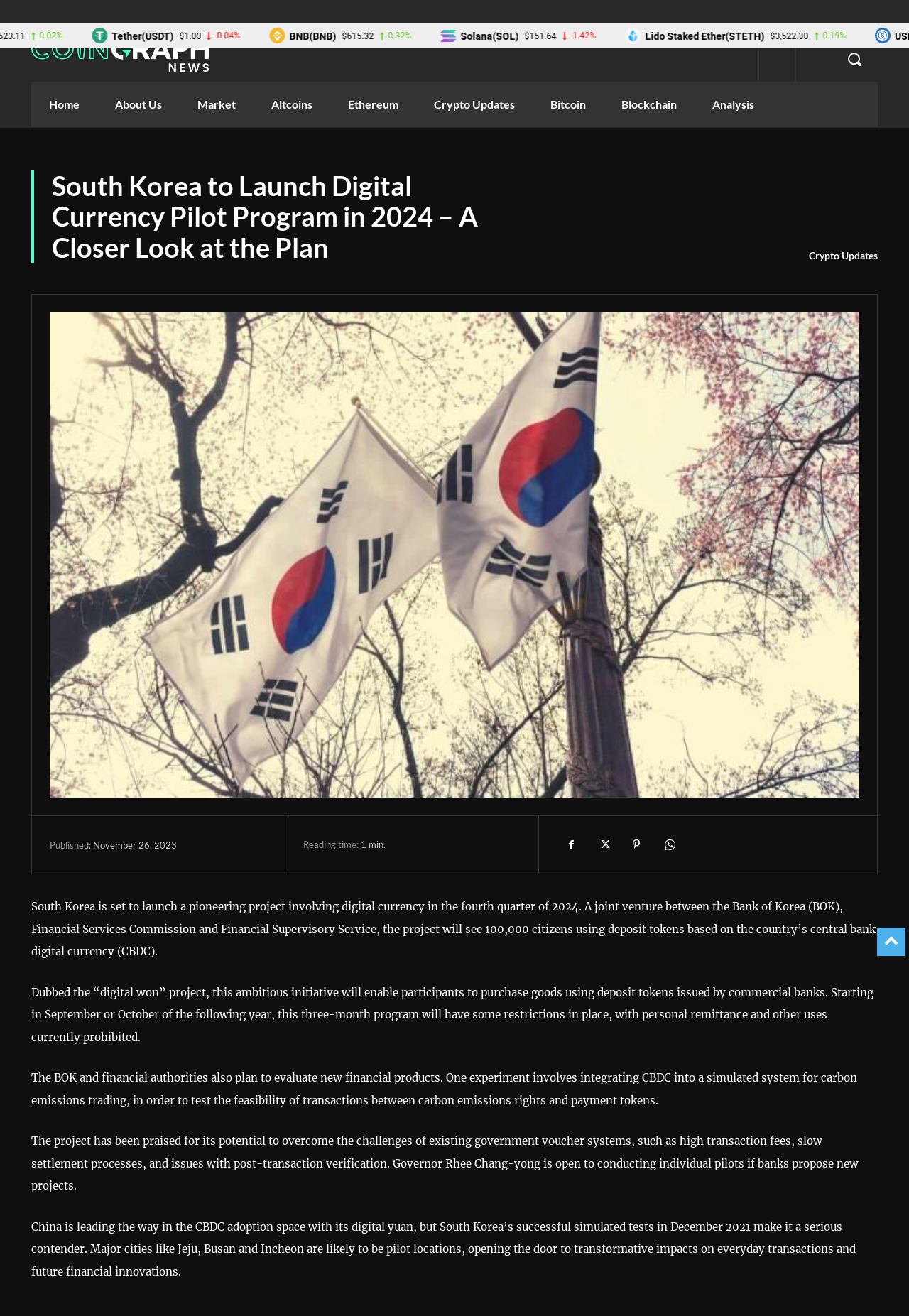Find and provide the bounding box coordinates for the UI element described with: "Twitter".

[0.648, 0.631, 0.68, 0.653]